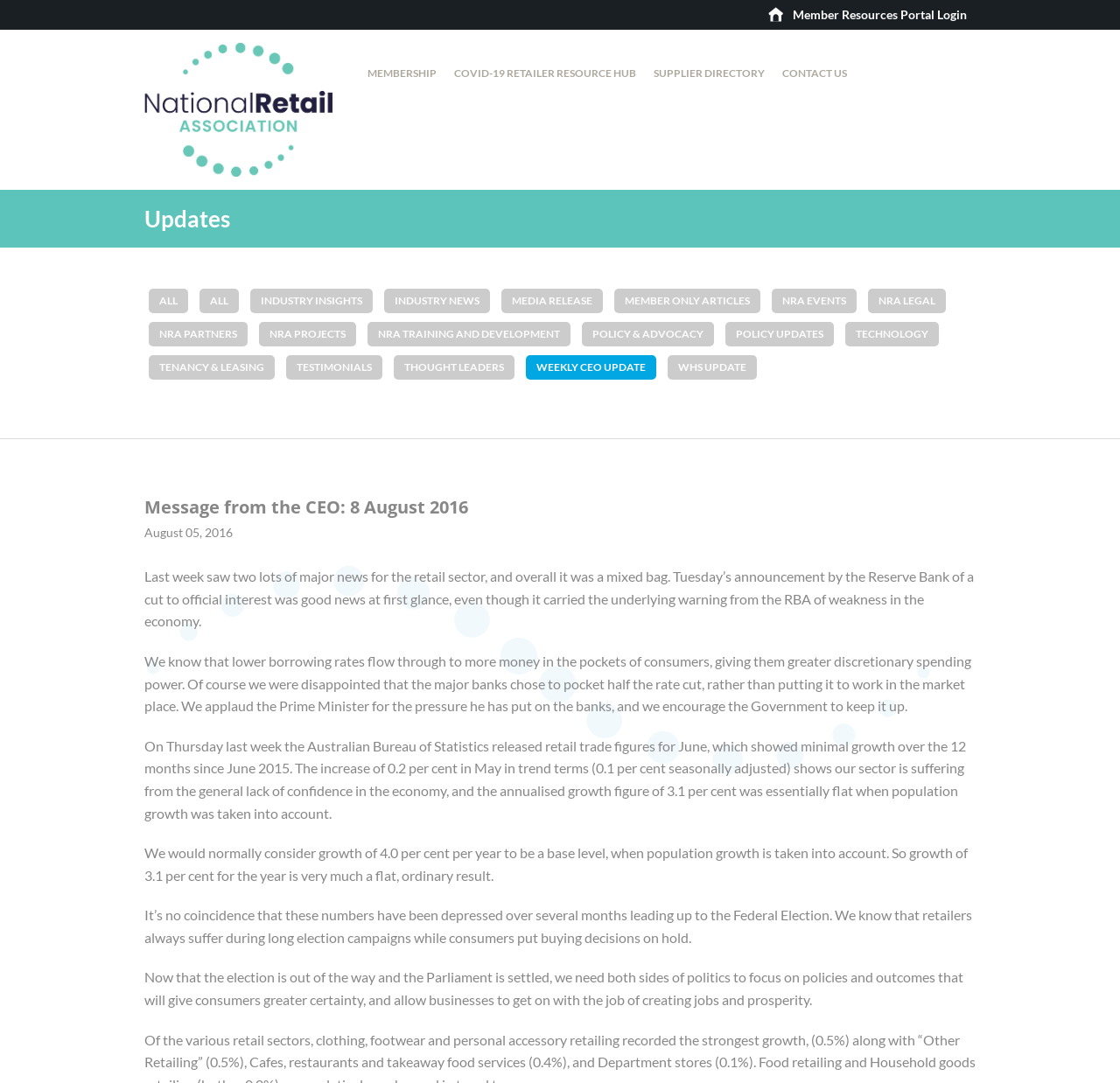Based on the image, please elaborate on the answer to the following question:
What is the author's tone in the article?

The author's tone in the article appears to be objective, as they present various facts and data related to the retail sector without expressing a clear opinion or bias. The language used is also formal and professional, suggesting an objective tone.